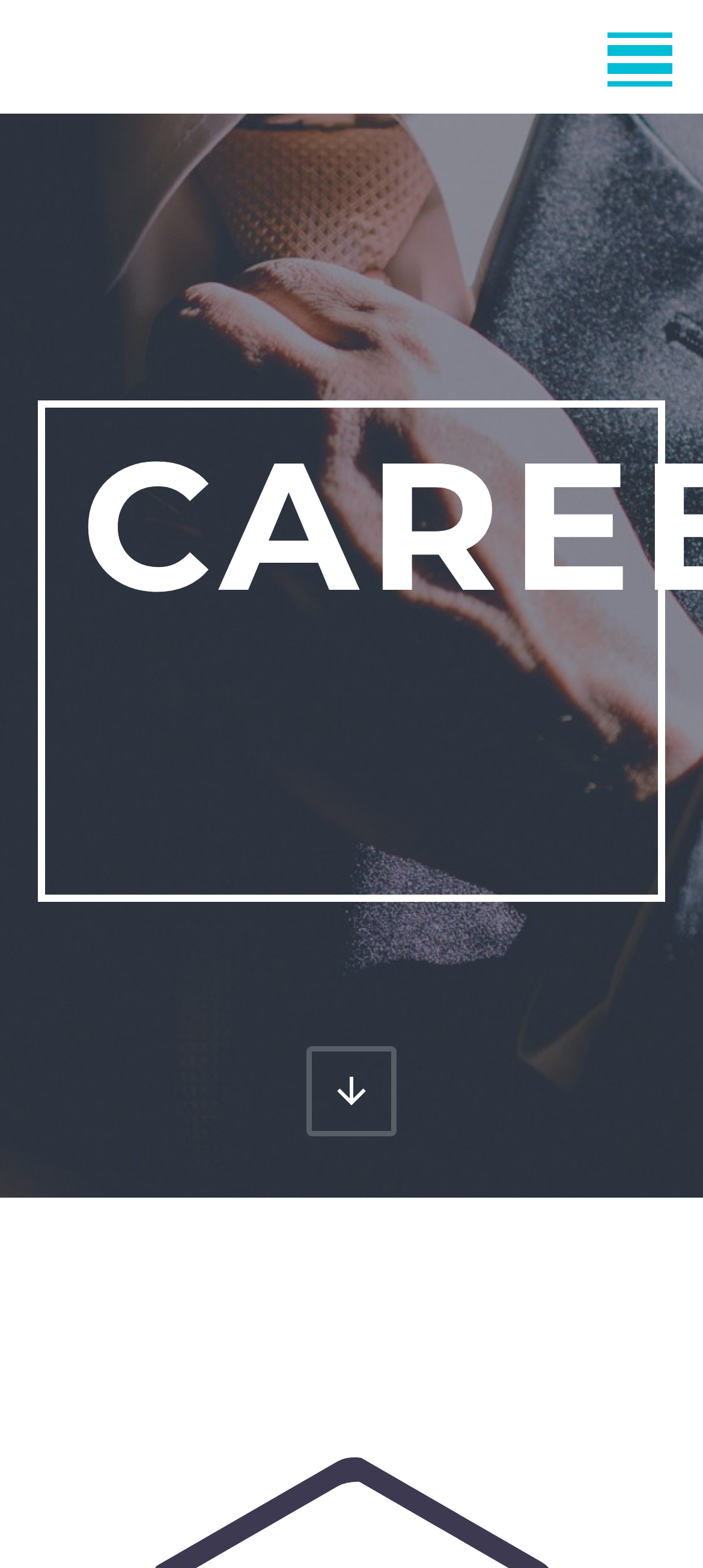Show the bounding box coordinates for the HTML element as described: "name="s" placeholder="Search..."".

[0.149, 0.657, 0.903, 0.703]